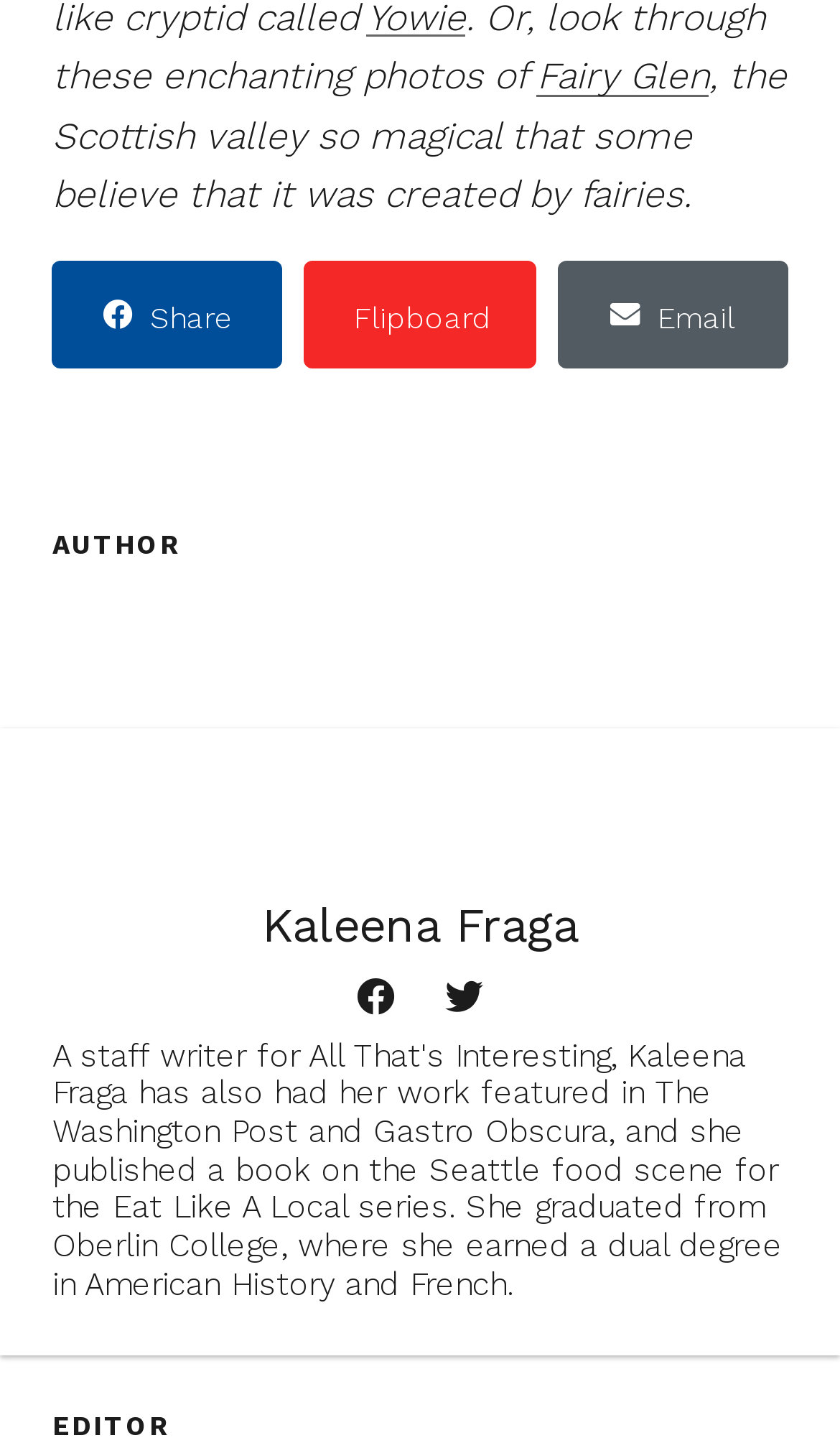Please provide a comprehensive response to the question below by analyzing the image: 
What is the role of Kaleena Fraga?

The answer can be found in the StaticText element with the text 'AUTHOR' and the image element with the text 'Kaleena Fraga' located nearby, indicating that Kaleena Fraga is the author.